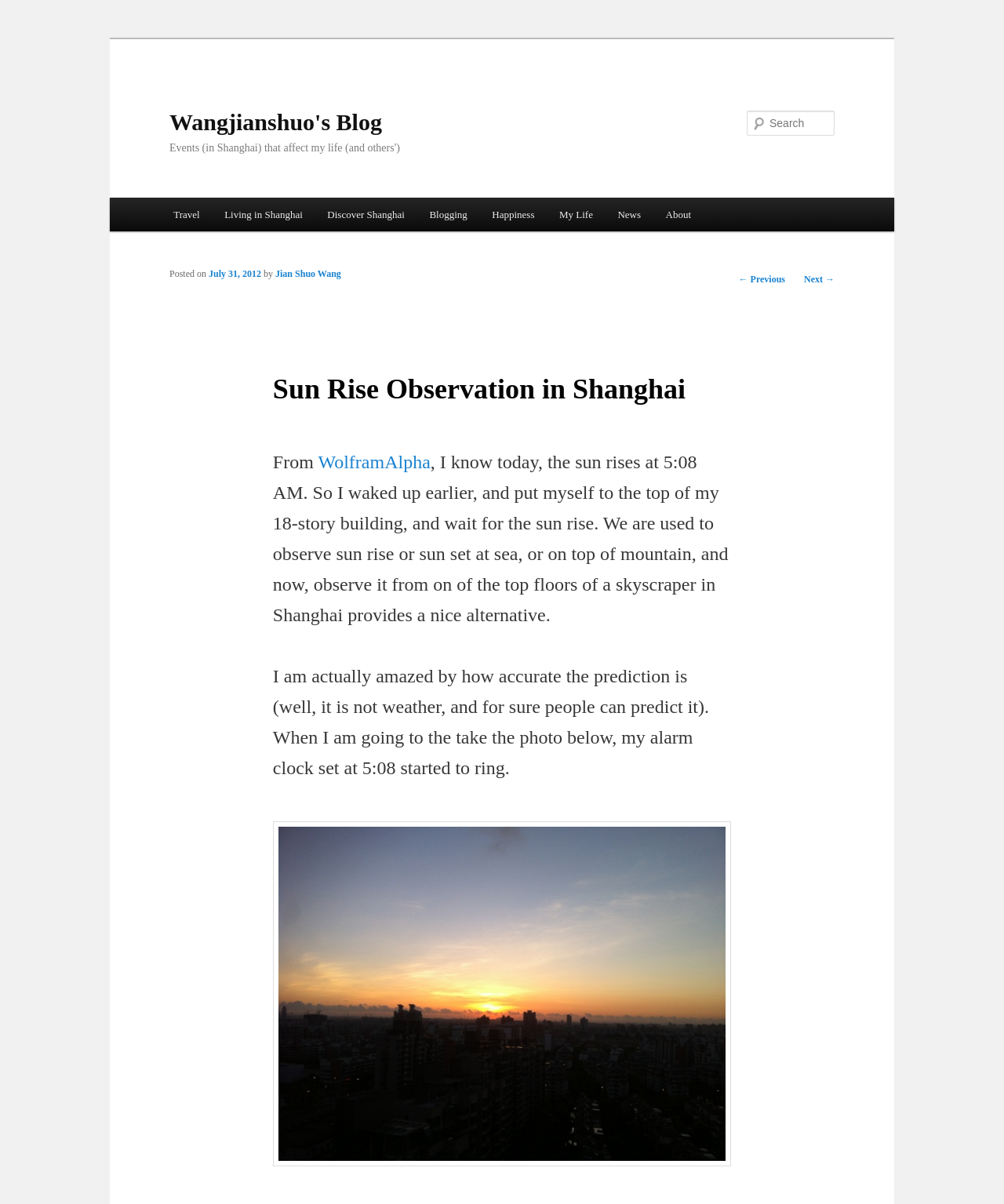Locate the bounding box coordinates of the item that should be clicked to fulfill the instruction: "Go to Travel page".

[0.16, 0.164, 0.211, 0.192]